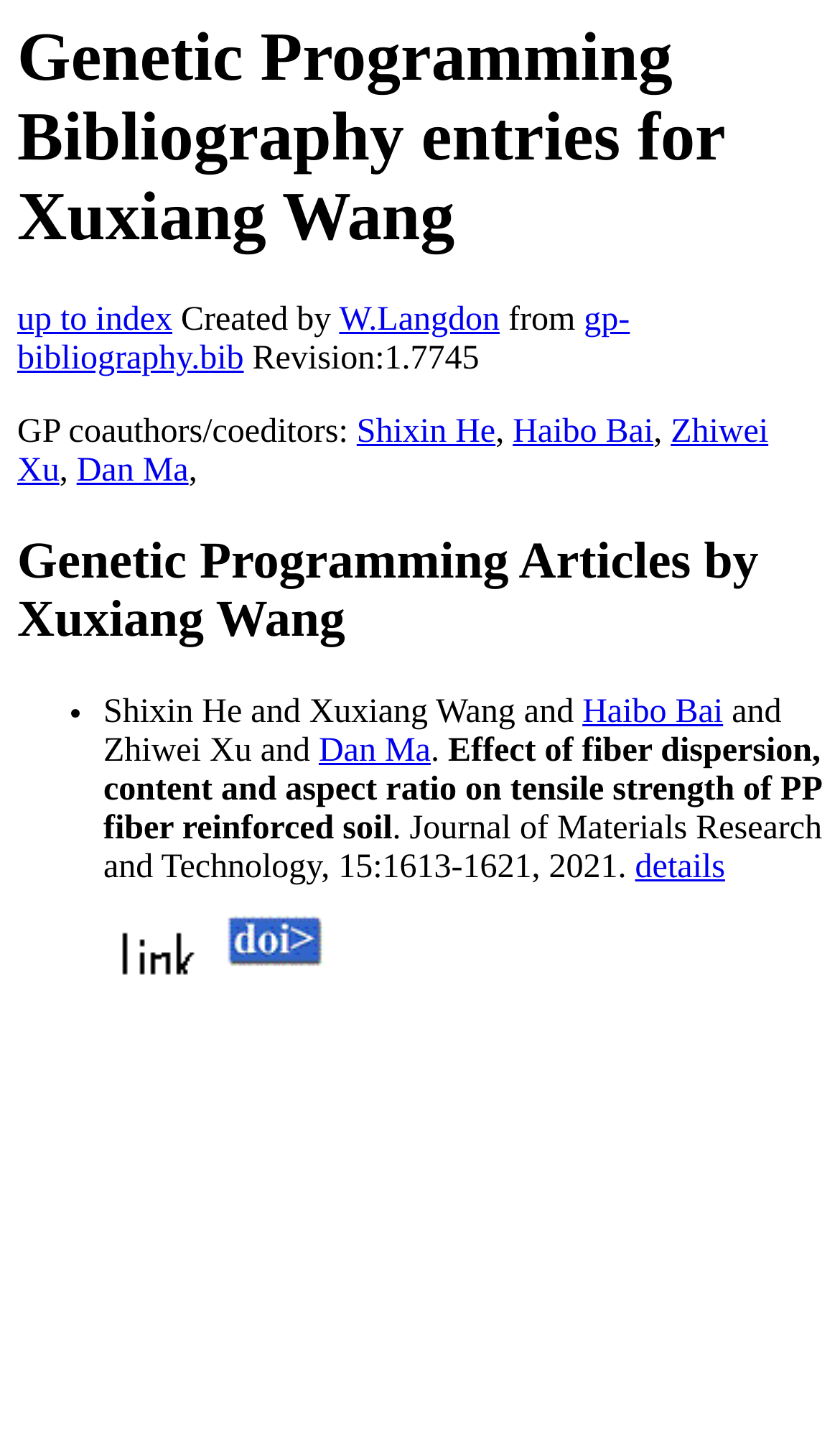Give a concise answer using one word or a phrase to the following question:
How many co-authors/co-editors are listed?

4